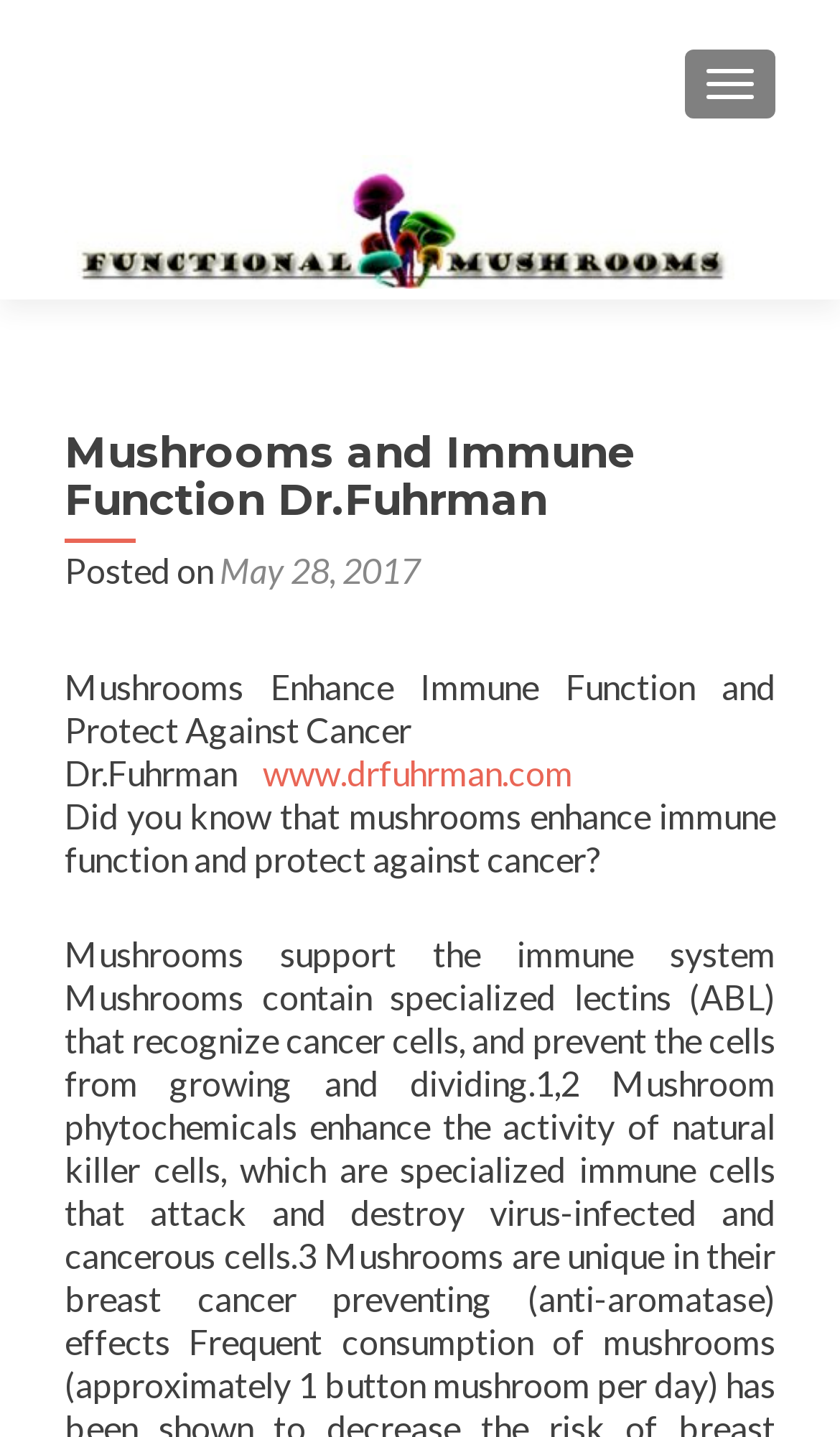Identify the text that serves as the heading for the webpage and generate it.

Mushrooms and Immune Function Dr.Fuhrman